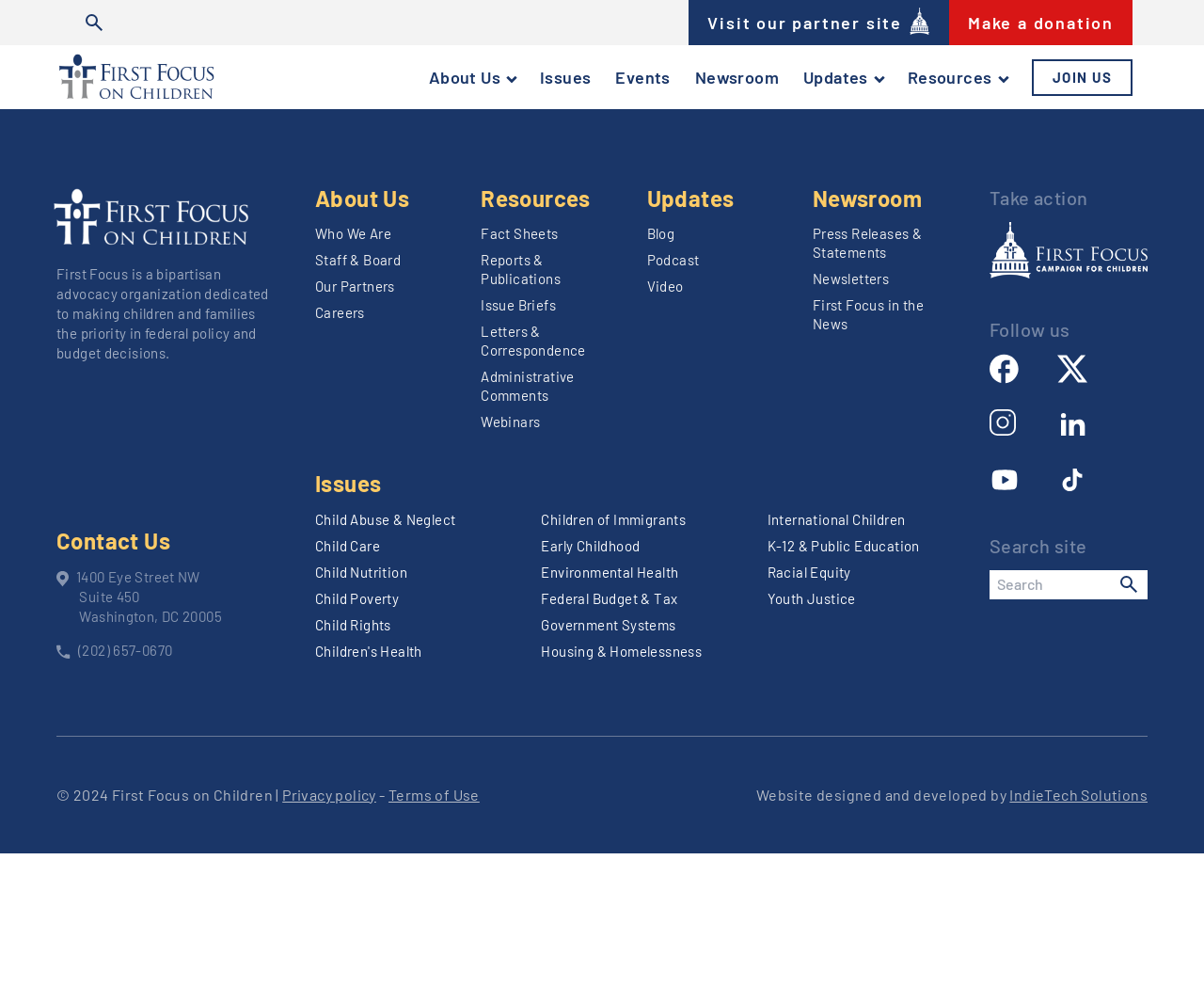Describe in detail what you see on the webpage.

This webpage is a "Page Not Found" page from First Focus on Children, a bipartisan advocacy organization. At the top, there is a search bar with a button and a navigation header with links to the partner site and donation page. Below the header, there is a prominent logo of First Focus on Children, which is also a link.

The main content area is divided into two sections. The top section has a brief description of First Focus on Children, stating that it is dedicated to making children and families a priority in federal policy and budget decisions. Below this description, there is a contact section with the organization's address, phone number, and links to contact and follow them on social media.

The bottom section is a footer navigation with multiple columns of links. The first column has links to about us, resources, updates, and newsroom. The second column has links to specific topics, such as child abuse and neglect, child care, and environmental health. The third column has links to more topics, including international children, K-12 and public education, and youth justice.

Throughout the page, there are several buttons and links, including a "Take action" button and links to follow First Focus on Children on social media. The overall layout is organized, with clear headings and concise text, making it easy to navigate and find information.